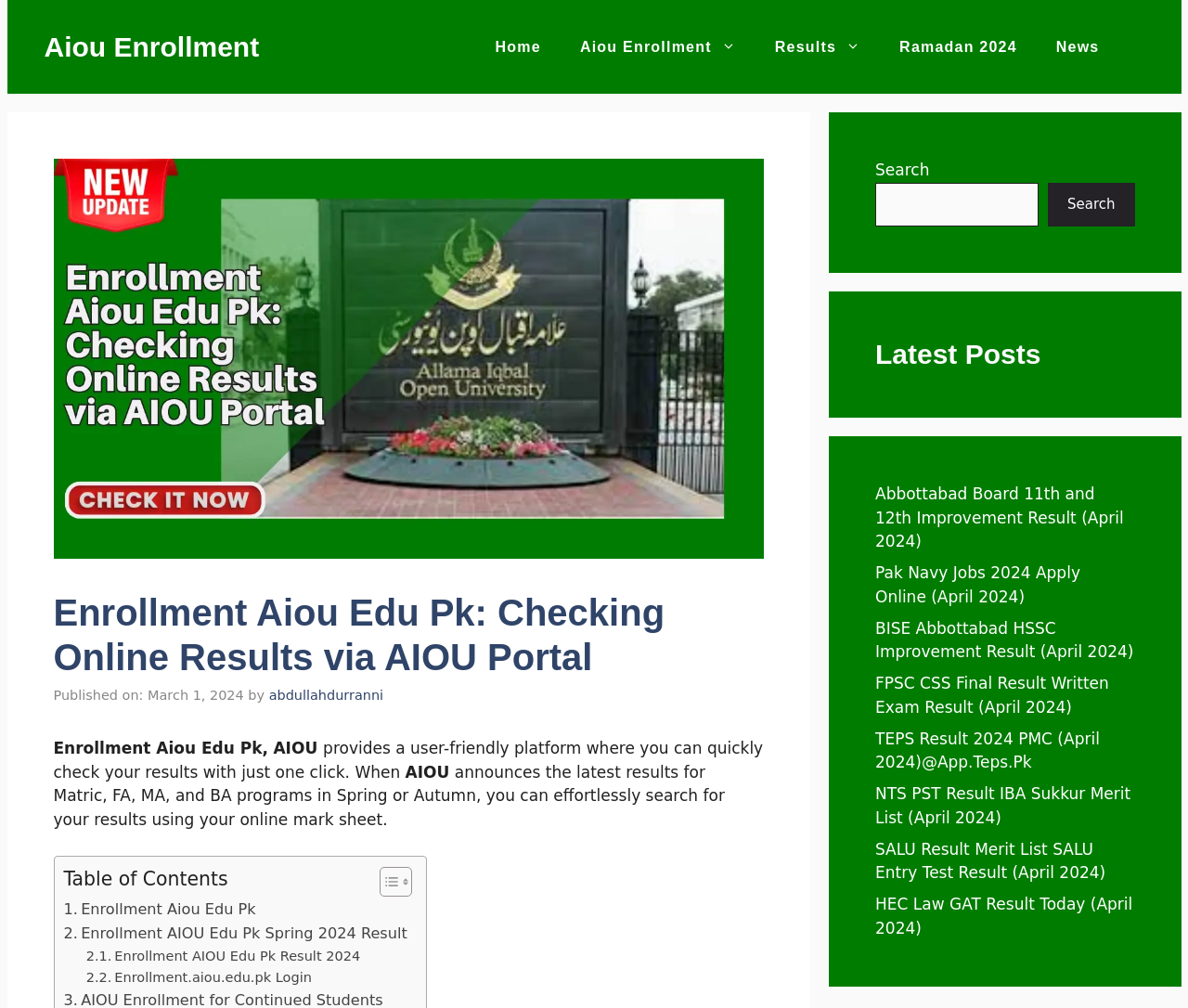Given the following UI element description: "Search", find the bounding box coordinates in the webpage screenshot.

[0.882, 0.181, 0.955, 0.225]